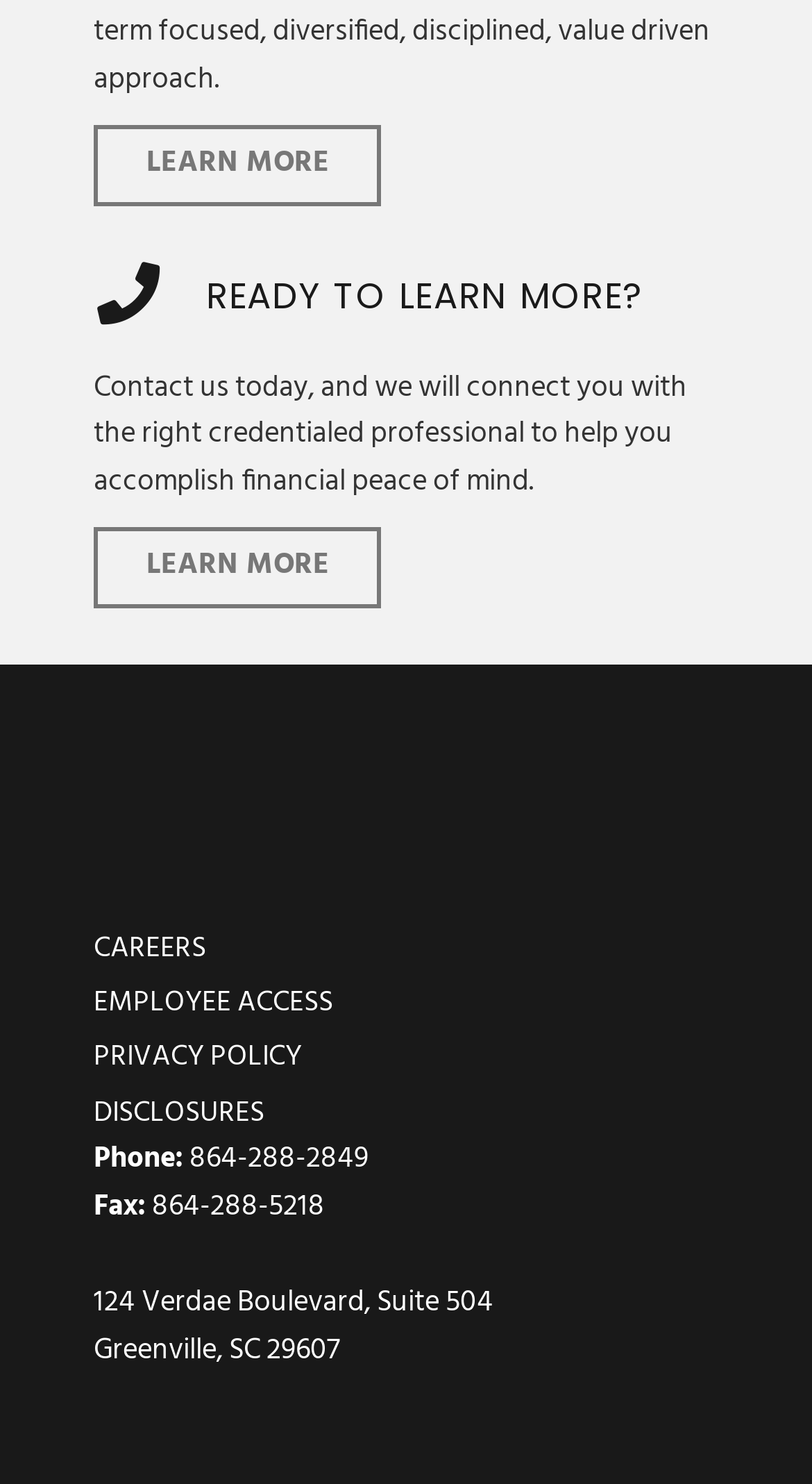Bounding box coordinates are to be given in the format (top-left x, top-left y, bottom-right x, bottom-right y). All values must be floating point numbers between 0 and 1. Provide the bounding box coordinate for the UI element described as: Linkedin

None